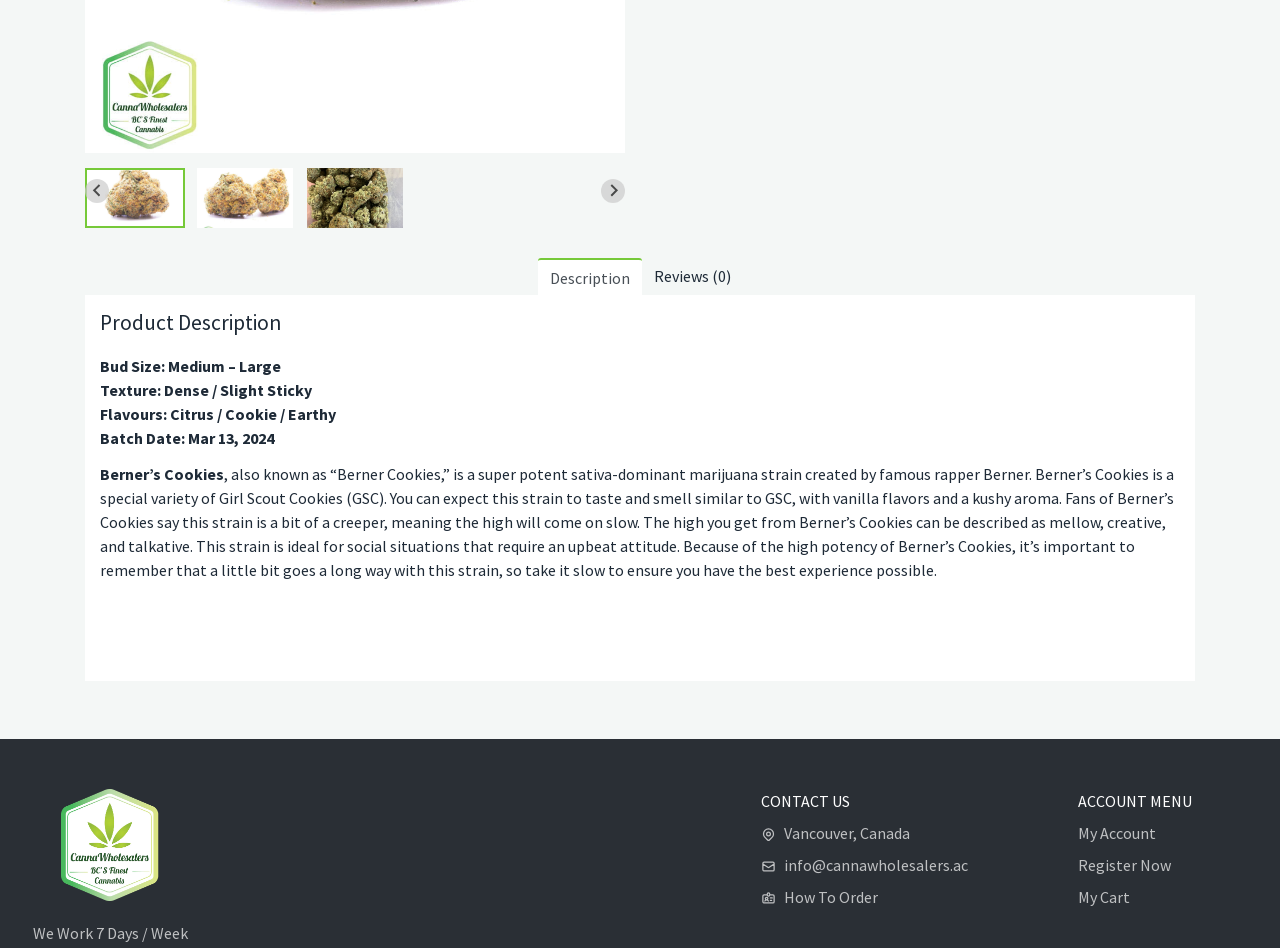Please find the bounding box coordinates (top-left x, top-left y, bottom-right x, bottom-right y) in the screenshot for the UI element described as follows: HOME |

None